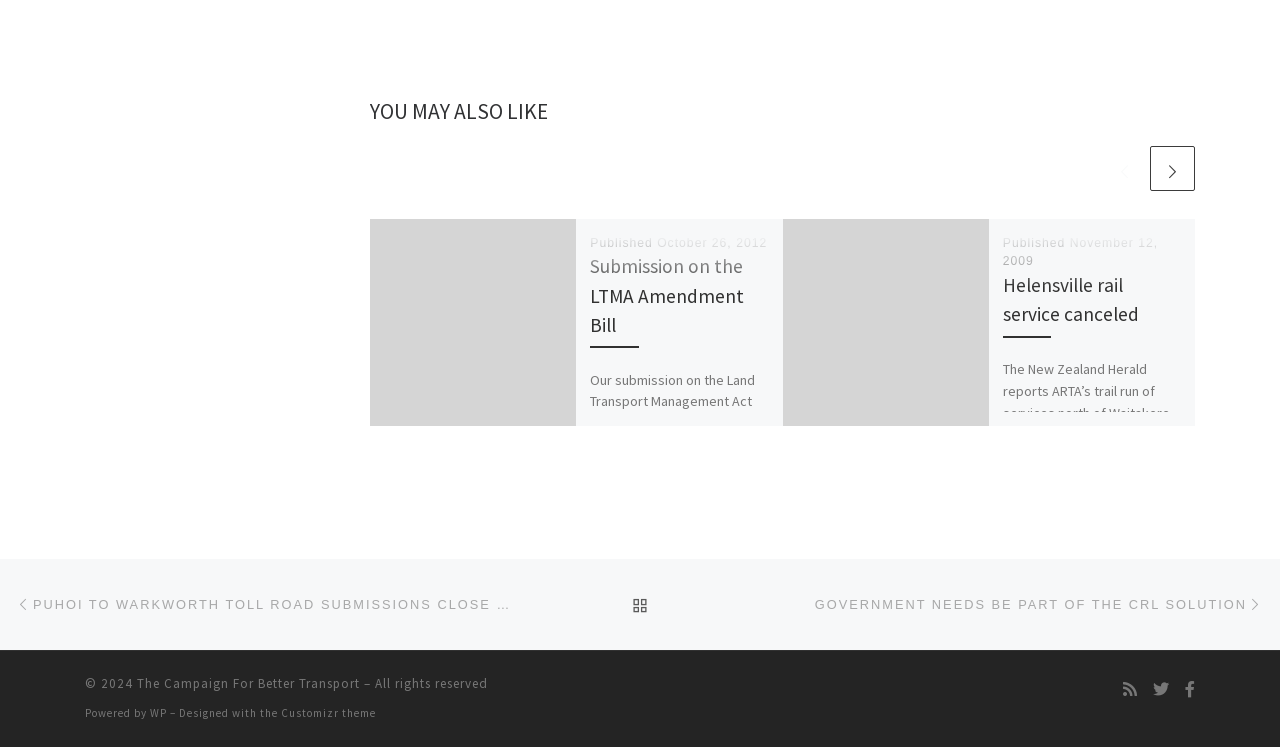Locate the bounding box coordinates of the region to be clicked to comply with the following instruction: "Click on the 'YOU MAY ALSO LIKE' heading". The coordinates must be four float numbers between 0 and 1, in the form [left, top, right, bottom].

[0.277, 0.132, 0.849, 0.245]